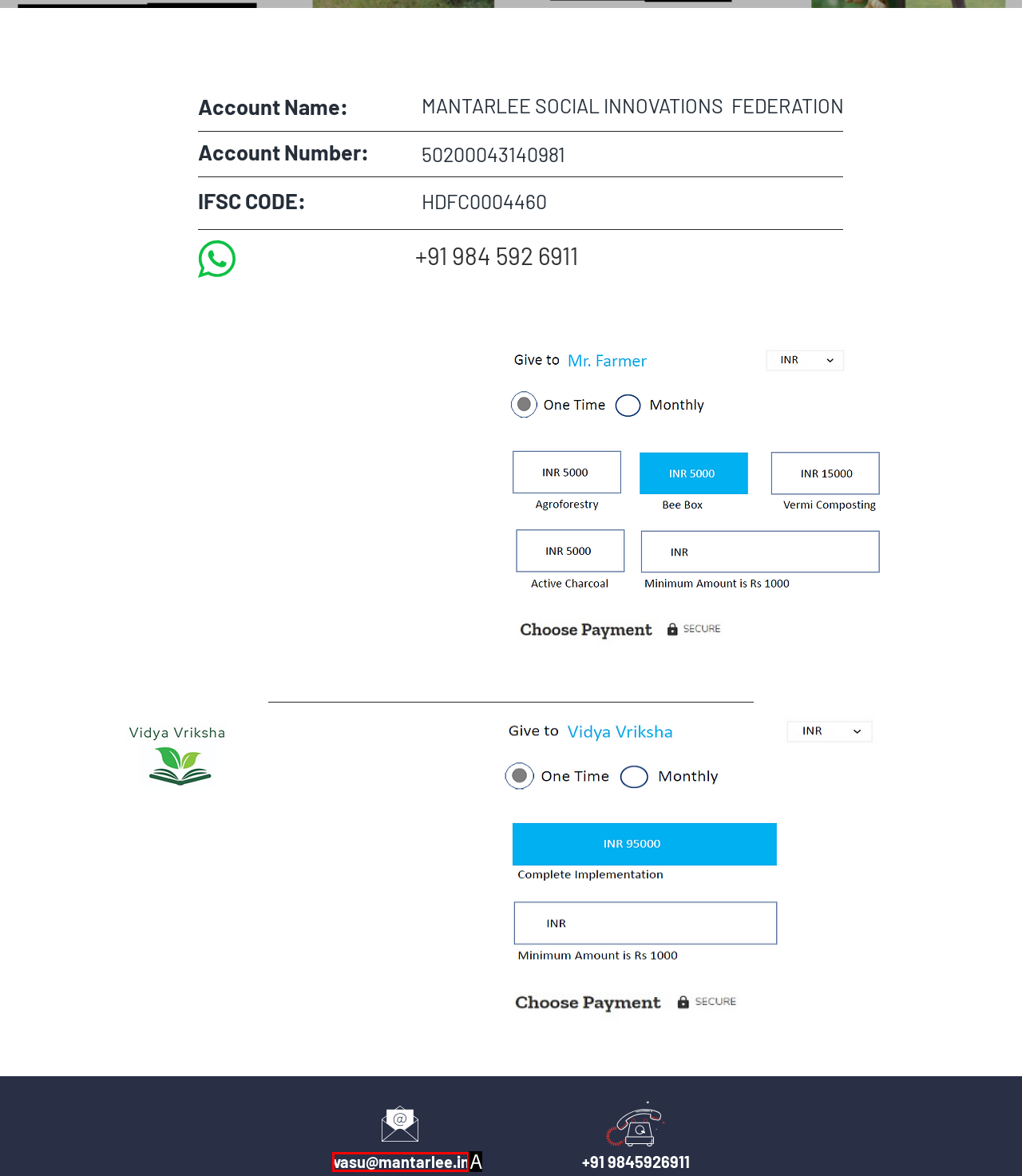Using the description: vasu@mantarlee.in, find the best-matching HTML element. Indicate your answer with the letter of the chosen option.

A